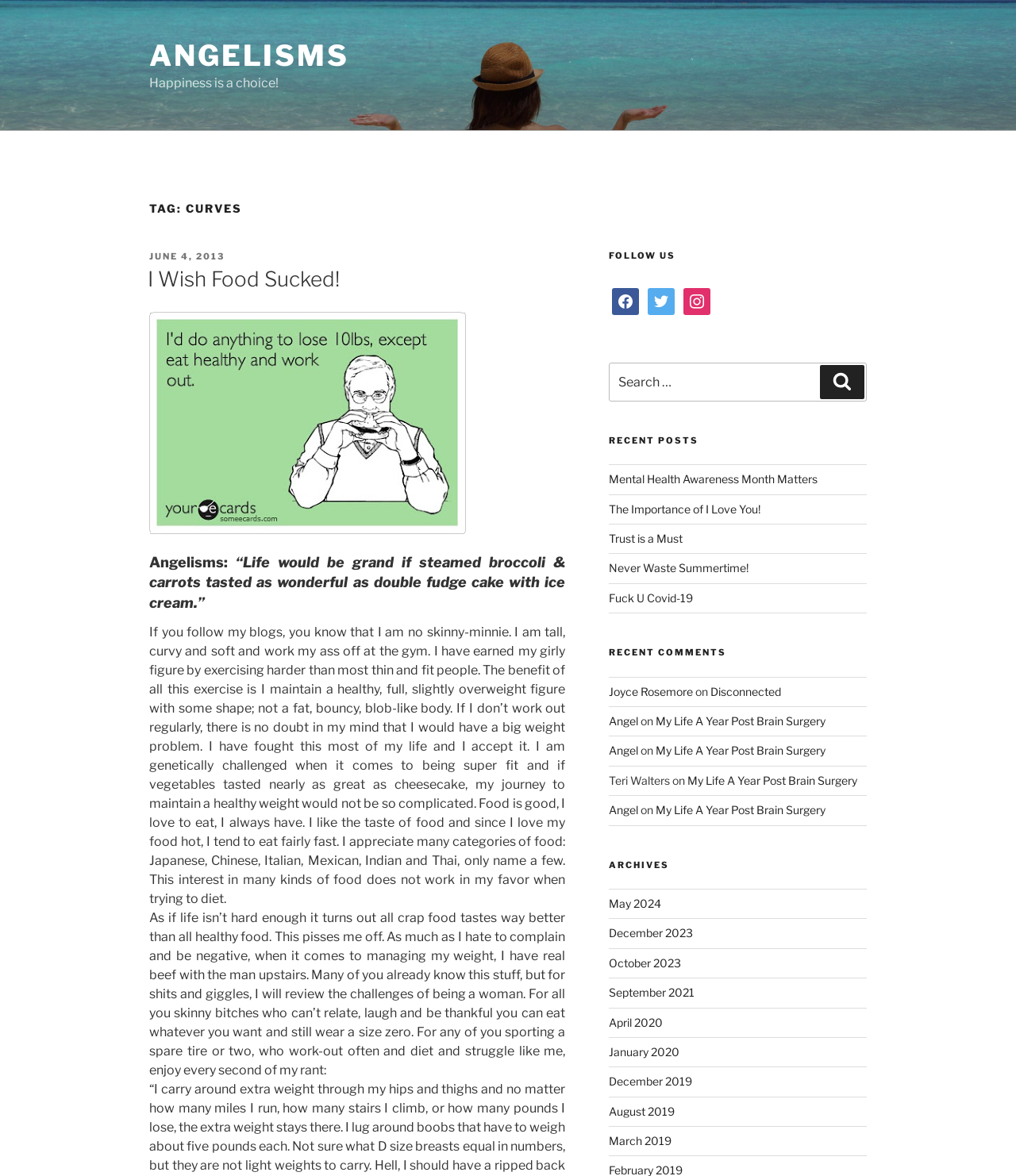Locate the bounding box coordinates of the UI element described by: "Fuck U Covid-19". The bounding box coordinates should consist of four float numbers between 0 and 1, i.e., [left, top, right, bottom].

[0.599, 0.503, 0.682, 0.514]